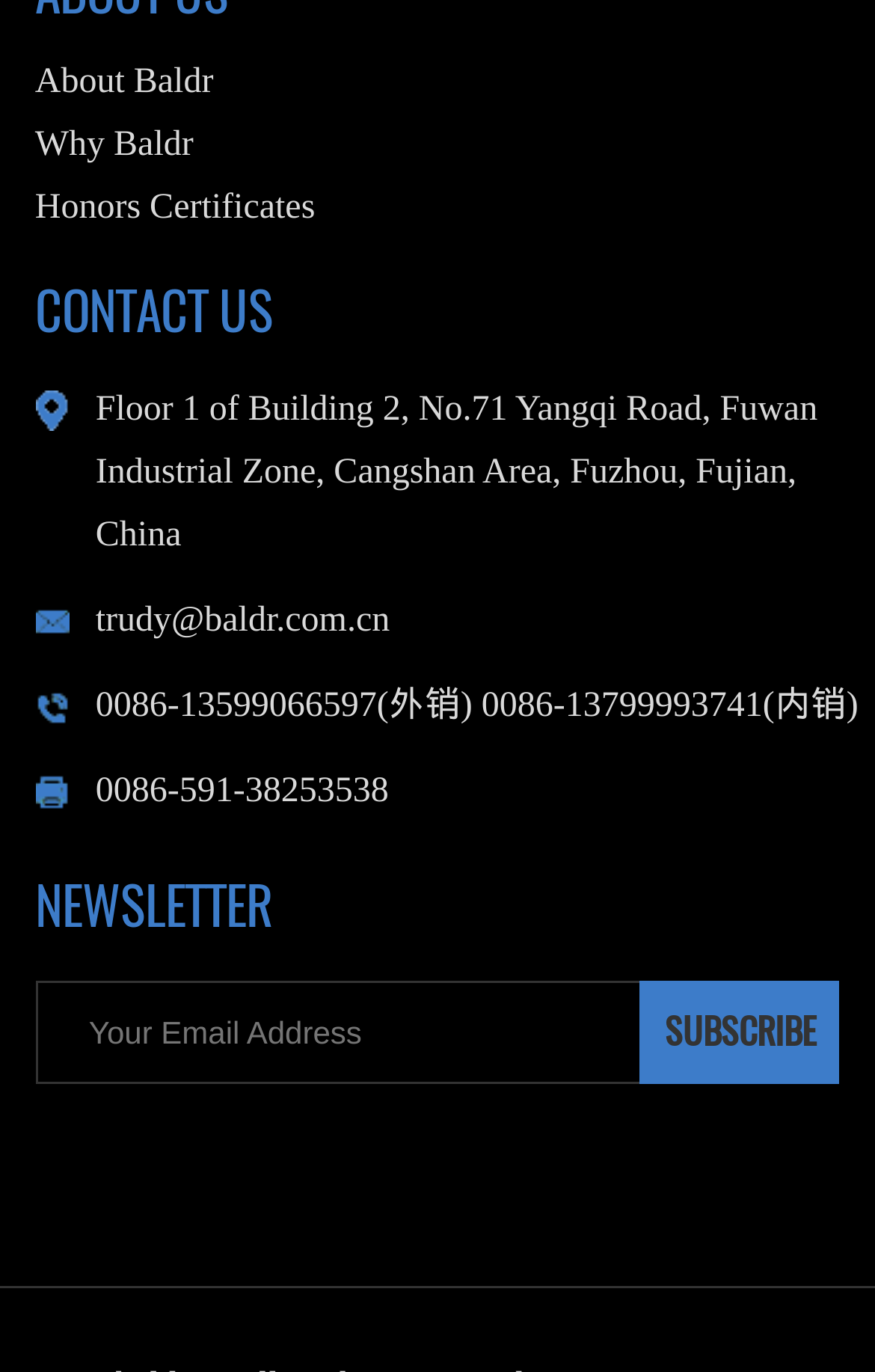What is the name of the link above 'Why Baldr'? Examine the screenshot and reply using just one word or a brief phrase.

About Baldr